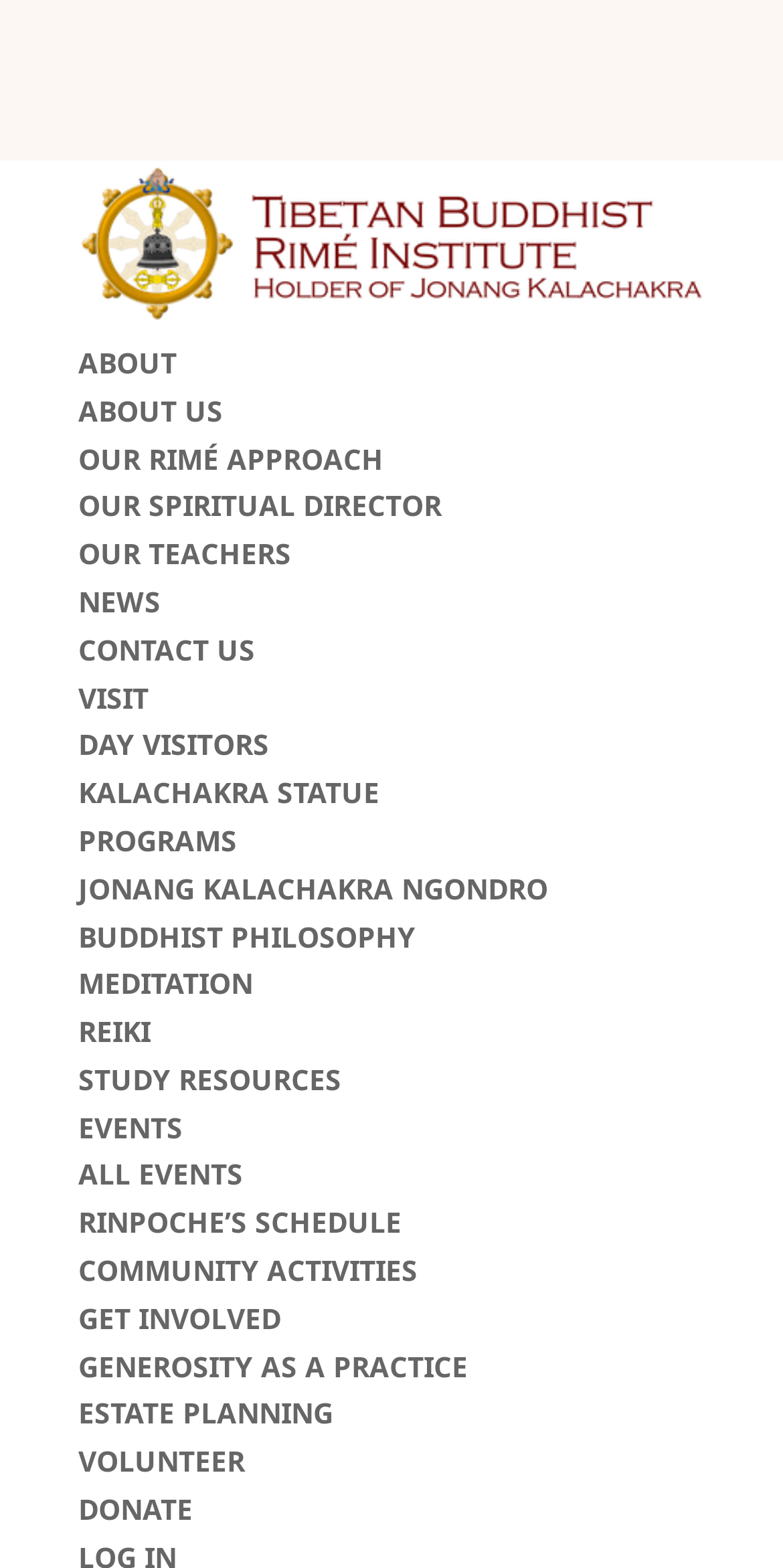What is the second link in the ABOUT category?
Give a one-word or short-phrase answer derived from the screenshot.

OUR RIMÉ APPROACH